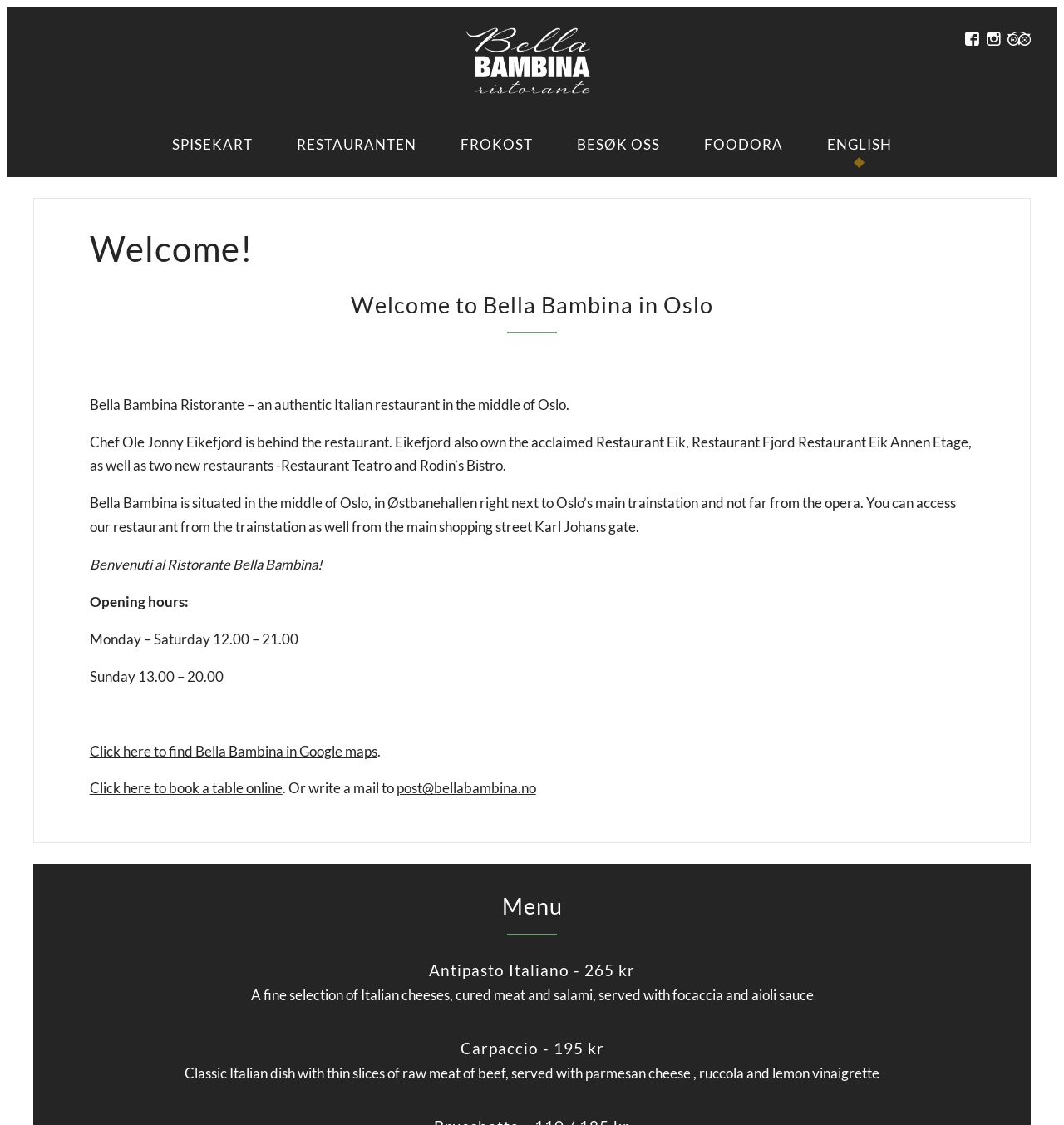Determine the bounding box for the UI element as described: "Restauranten". The coordinates should be represented as four float numbers between 0 and 1, formatted as [left, top, right, bottom].

[0.259, 0.118, 0.411, 0.139]